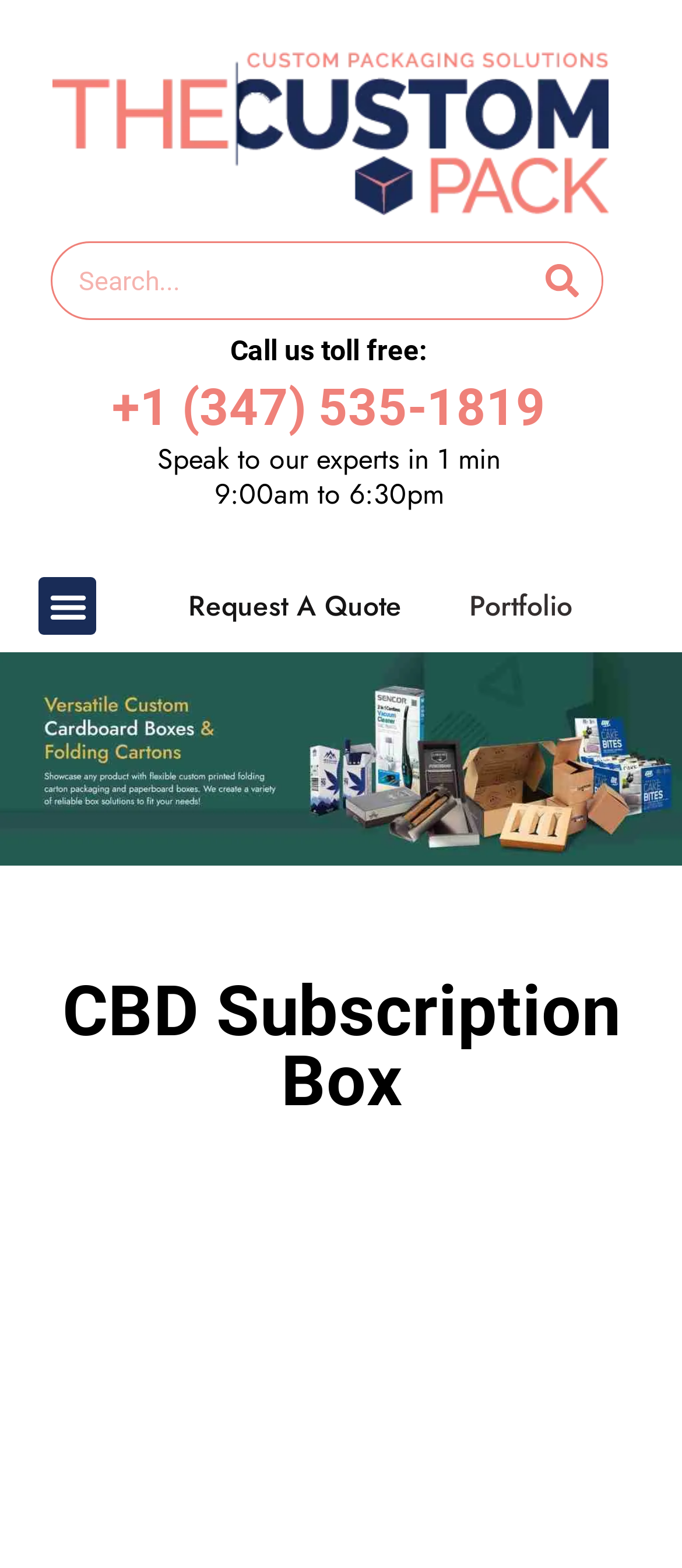What is the phone number to call for toll-free?
Provide a concise answer using a single word or phrase based on the image.

+1 (347) 535-1819